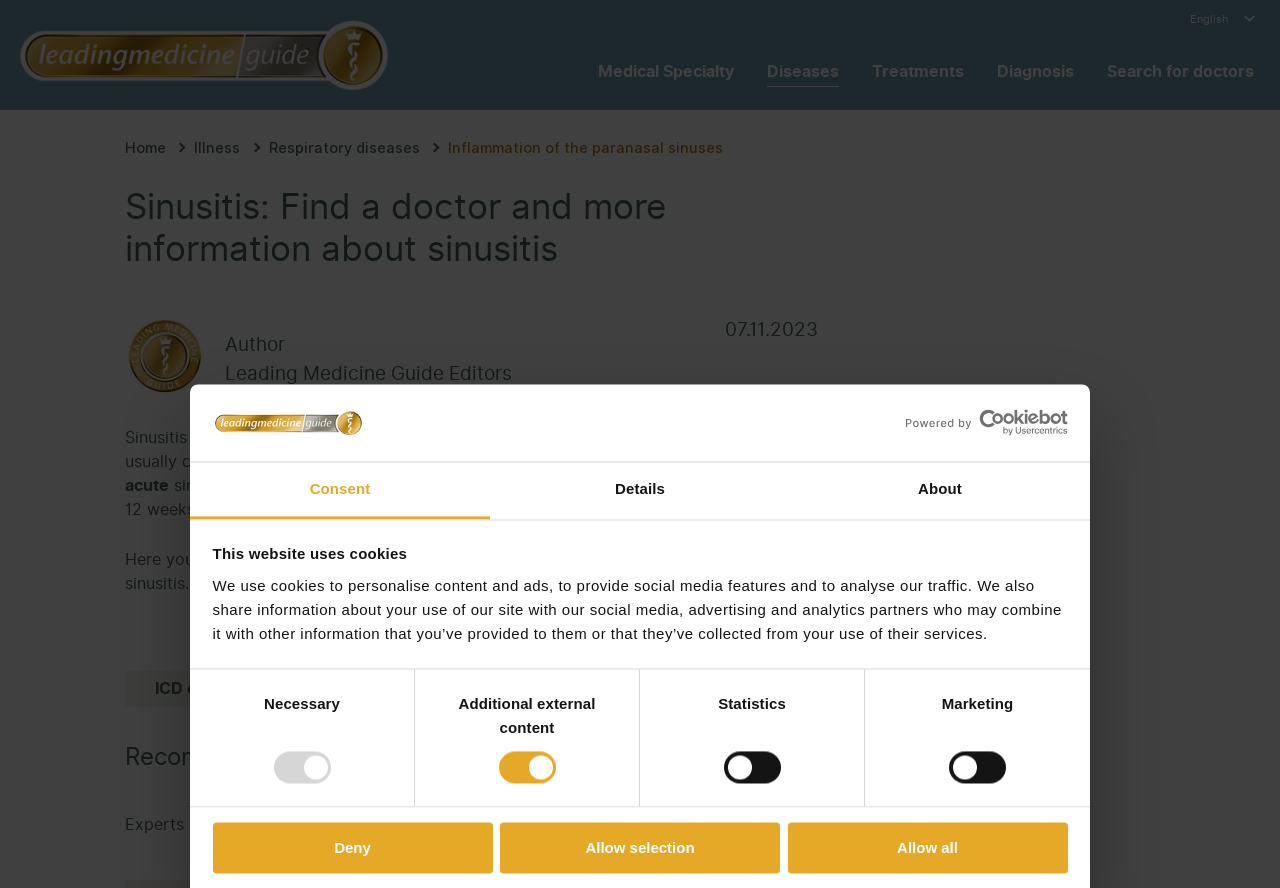Locate the bounding box coordinates of the clickable area to execute the instruction: "Select 'Statistics' checkbox". Provide the coordinates as four float numbers between 0 and 1, represented as [left, top, right, bottom].

[0.565, 0.846, 0.61, 0.882]